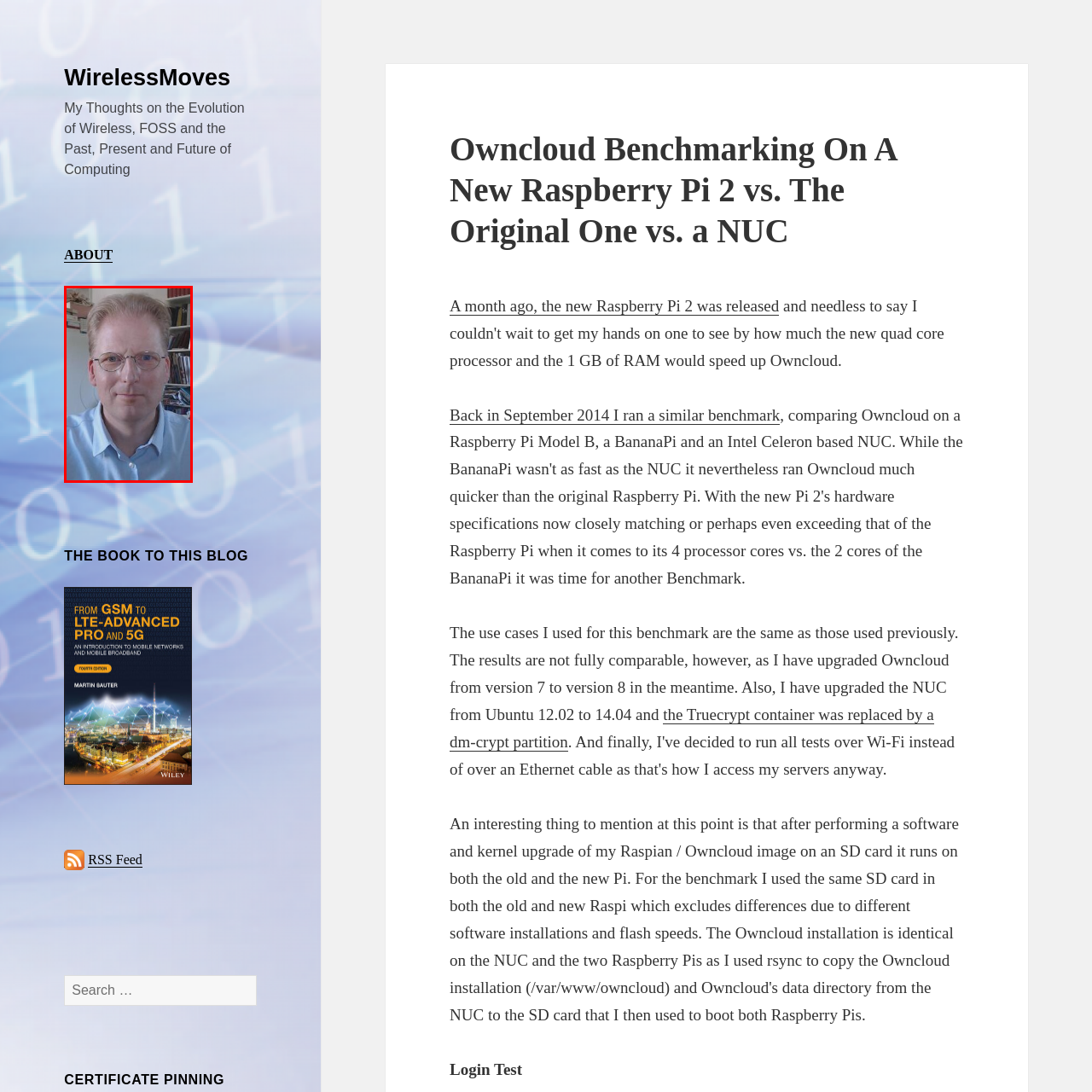Direct your attention to the zone enclosed by the orange box, What is the tone of the person's expression? 
Give your response in a single word or phrase.

Neutral